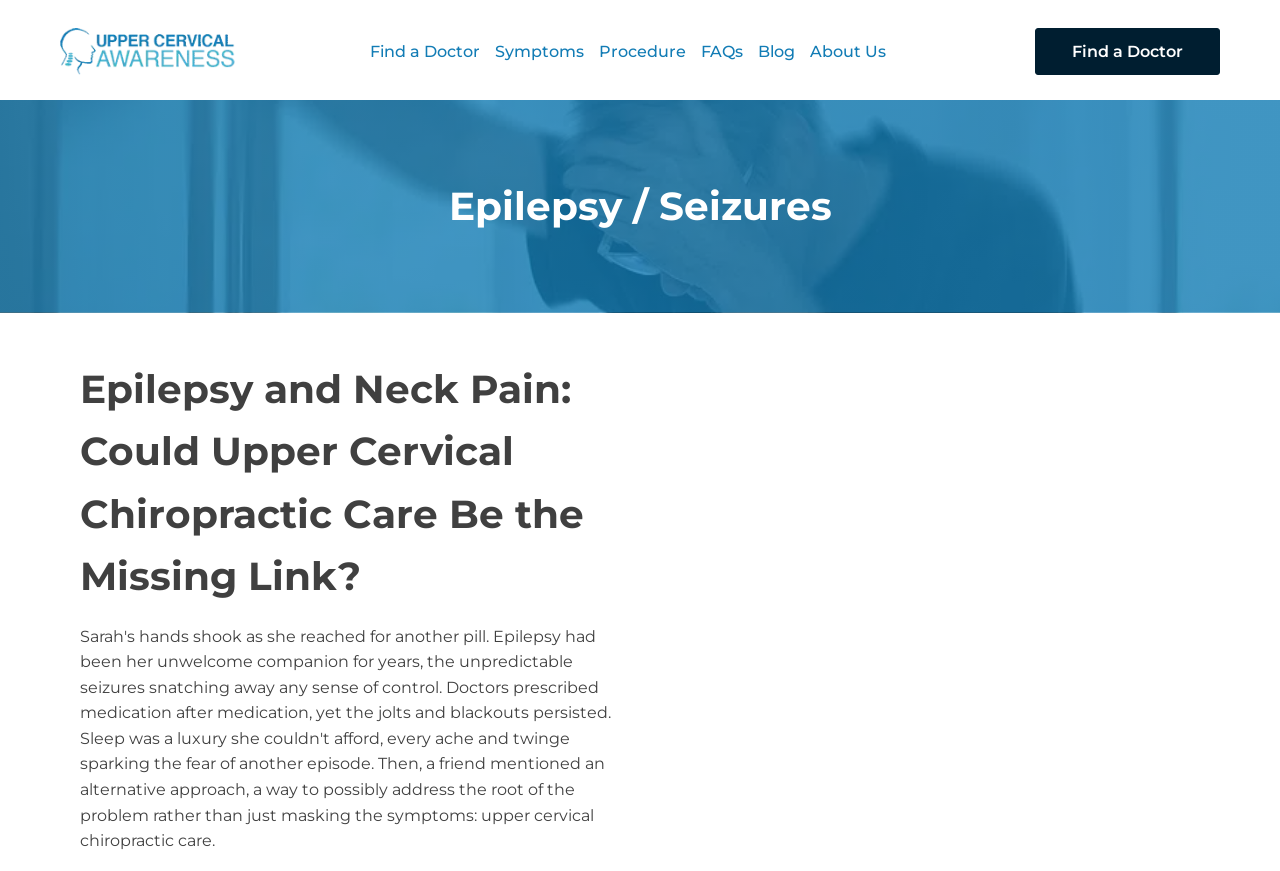Pinpoint the bounding box coordinates of the clickable element to carry out the following instruction: "Learn more about Epilepsy and Seizures."

[0.35, 0.201, 0.65, 0.273]